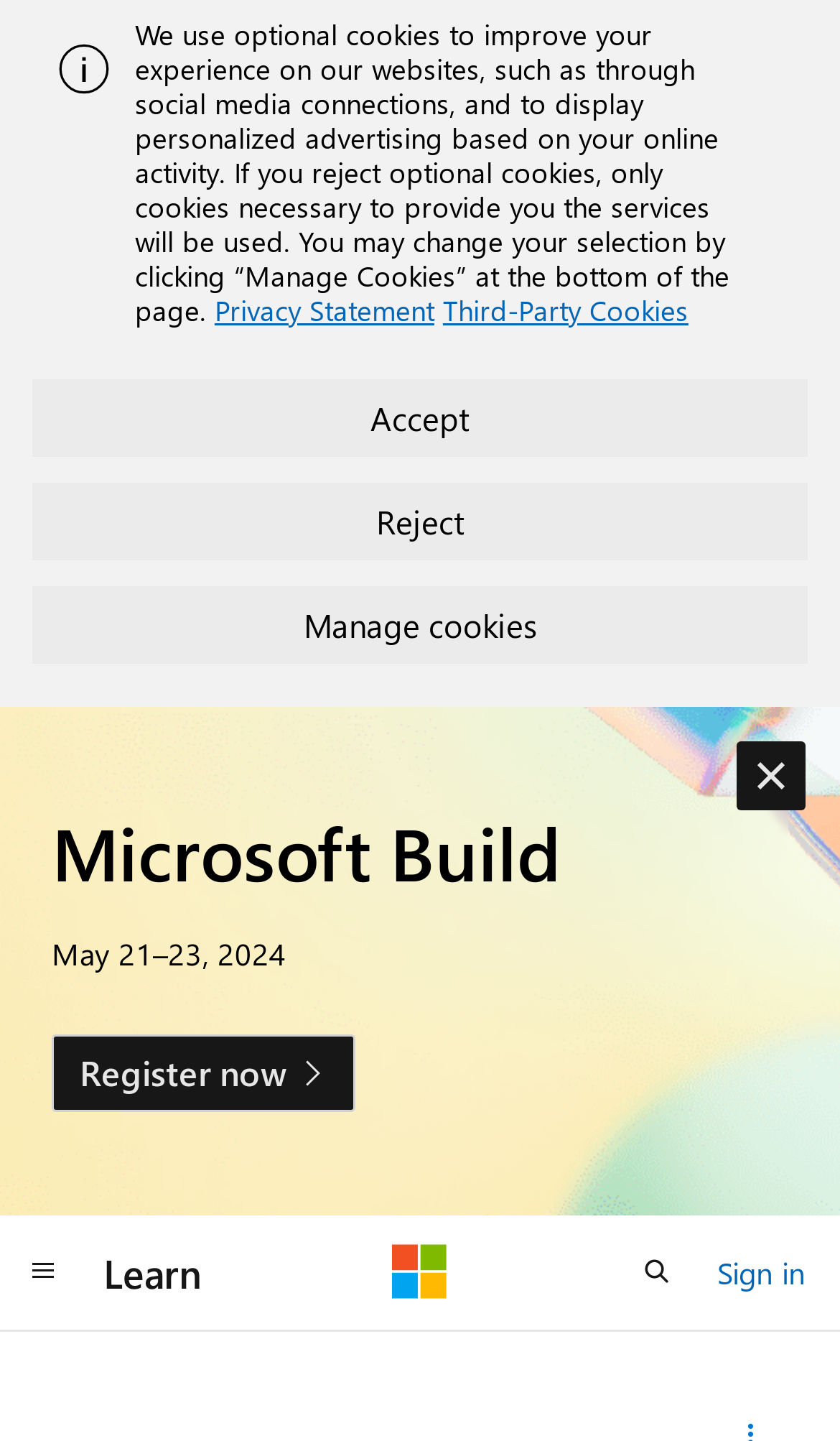Determine the bounding box coordinates for the element that should be clicked to follow this instruction: "Click the 'Sign in' link". The coordinates should be given as four float numbers between 0 and 1, in the format [left, top, right, bottom].

[0.854, 0.864, 0.959, 0.902]